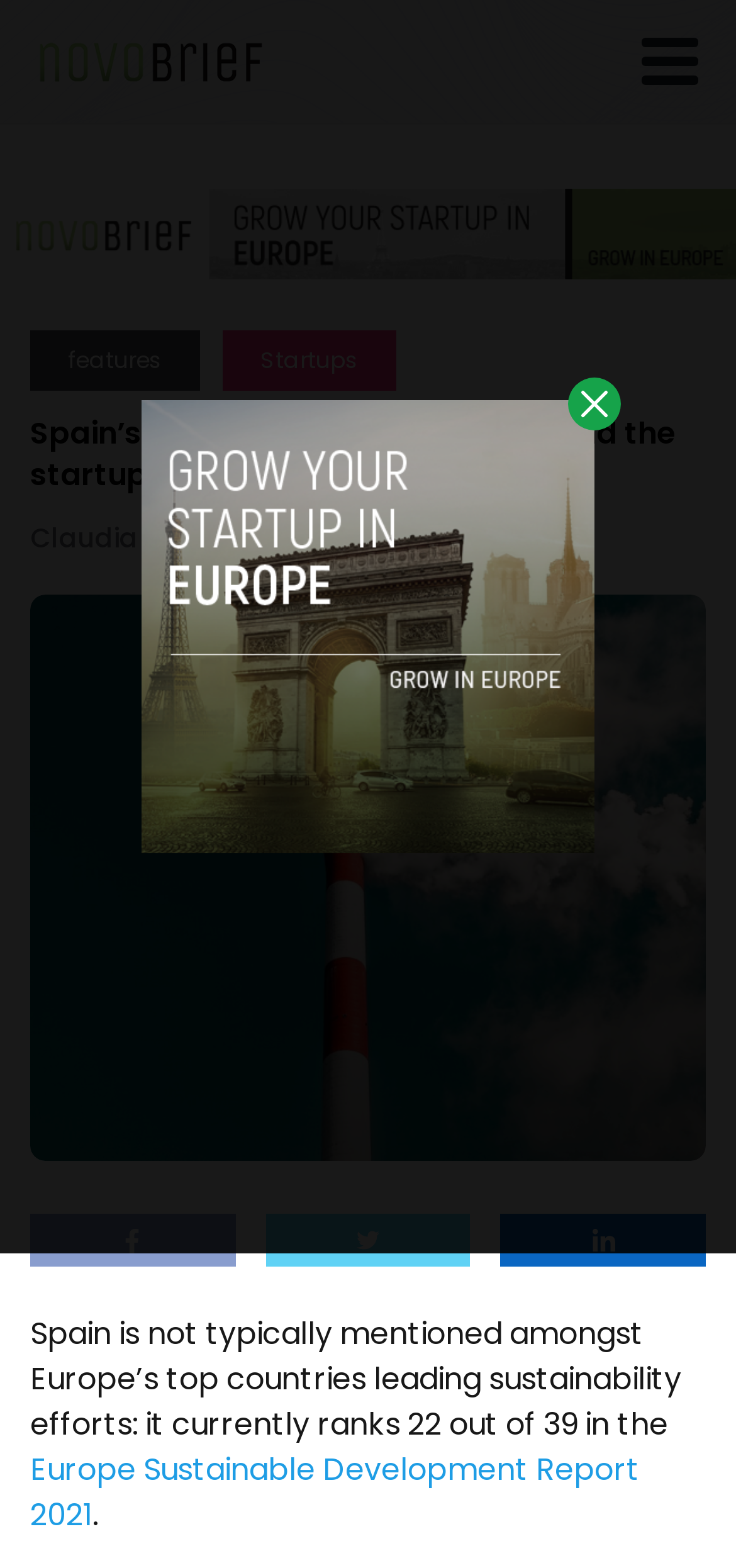Can you find the bounding box coordinates for the element that needs to be clicked to execute this instruction: "Share on Facebook"? The coordinates should be given as four float numbers between 0 and 1, i.e., [left, top, right, bottom].

[0.041, 0.774, 0.32, 0.808]